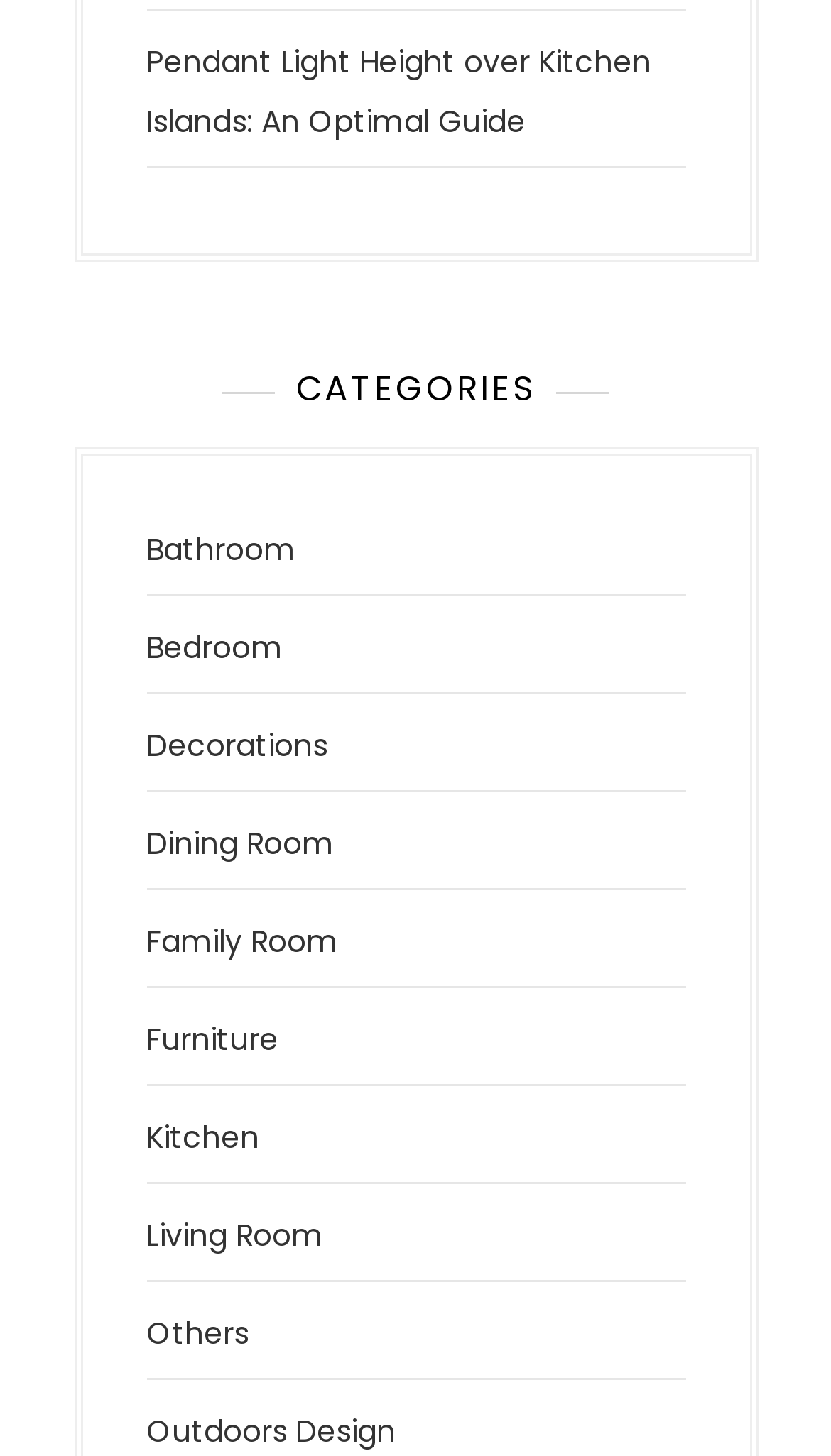What is the last category listed on the webpage?
Please answer the question as detailed as possible.

The last category listed on the webpage is 'Outdoors Design' which is indicated by the link at the bottom of the category list.